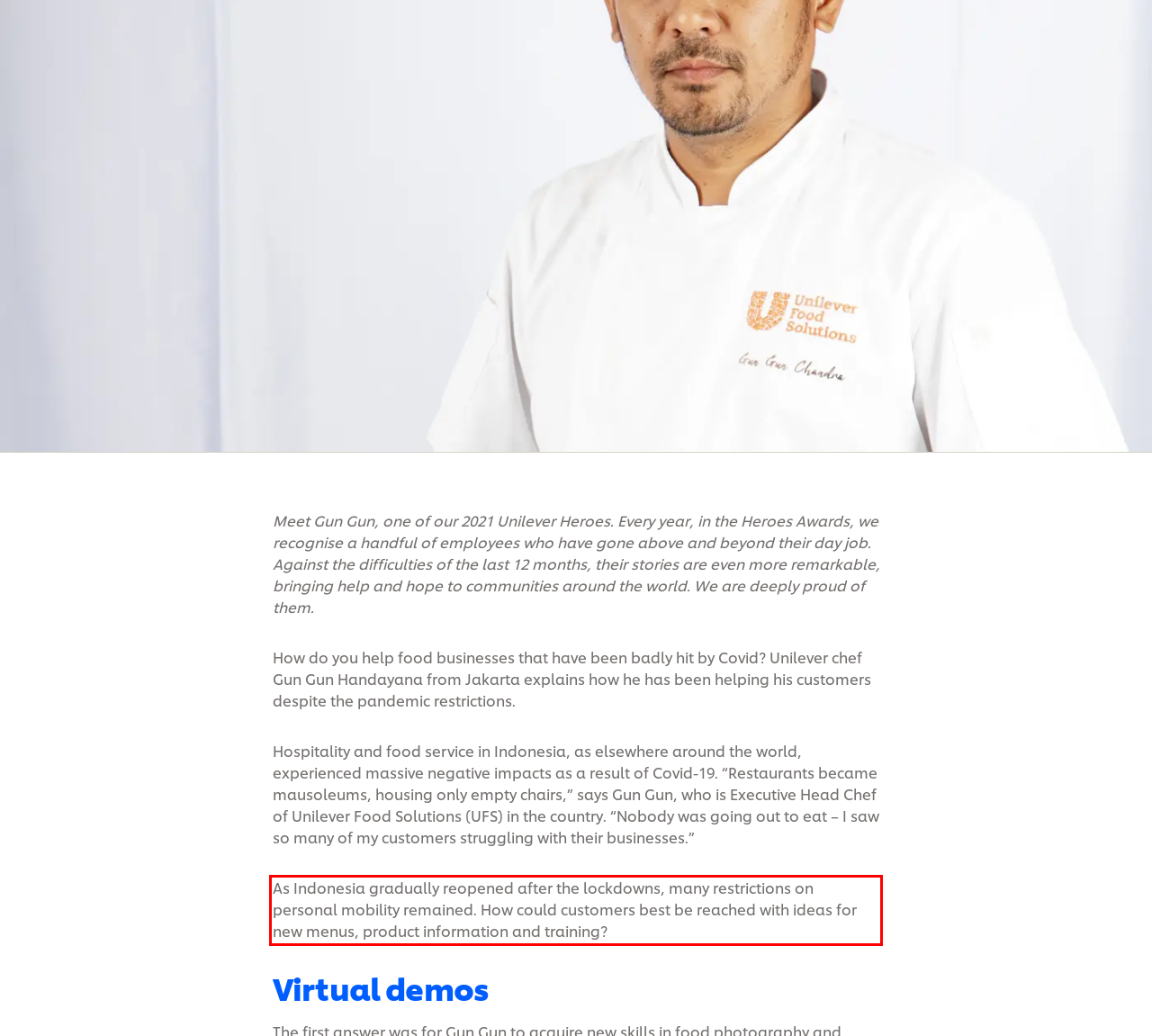You are presented with a webpage screenshot featuring a red bounding box. Perform OCR on the text inside the red bounding box and extract the content.

As Indonesia gradually reopened after the lockdowns, many restrictions on personal mobility remained. How could customers best be reached with ideas for new menus, product information and training?